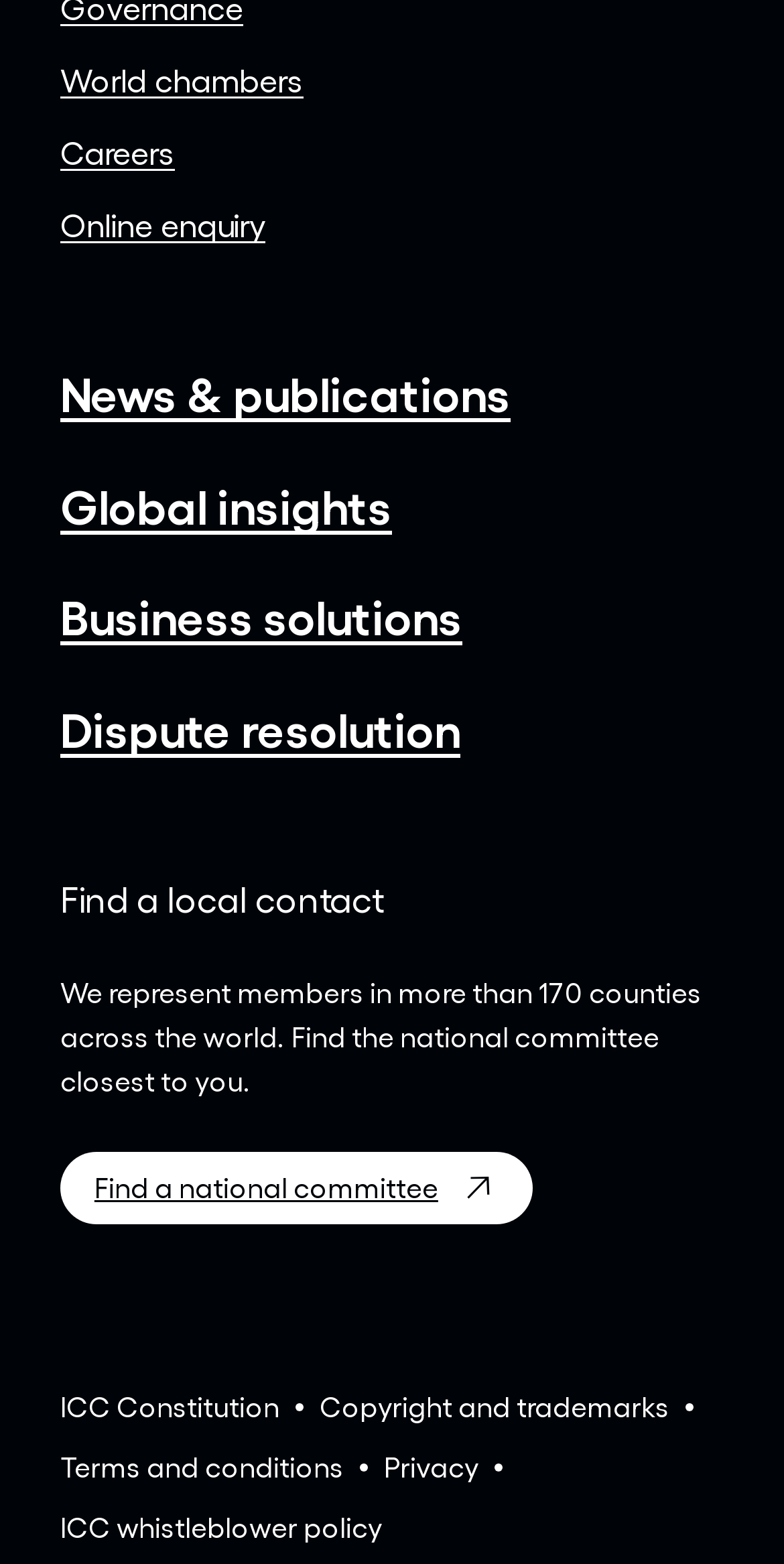What is the purpose of the webpage?
Please use the image to provide a one-word or short phrase answer.

To provide information about ICC